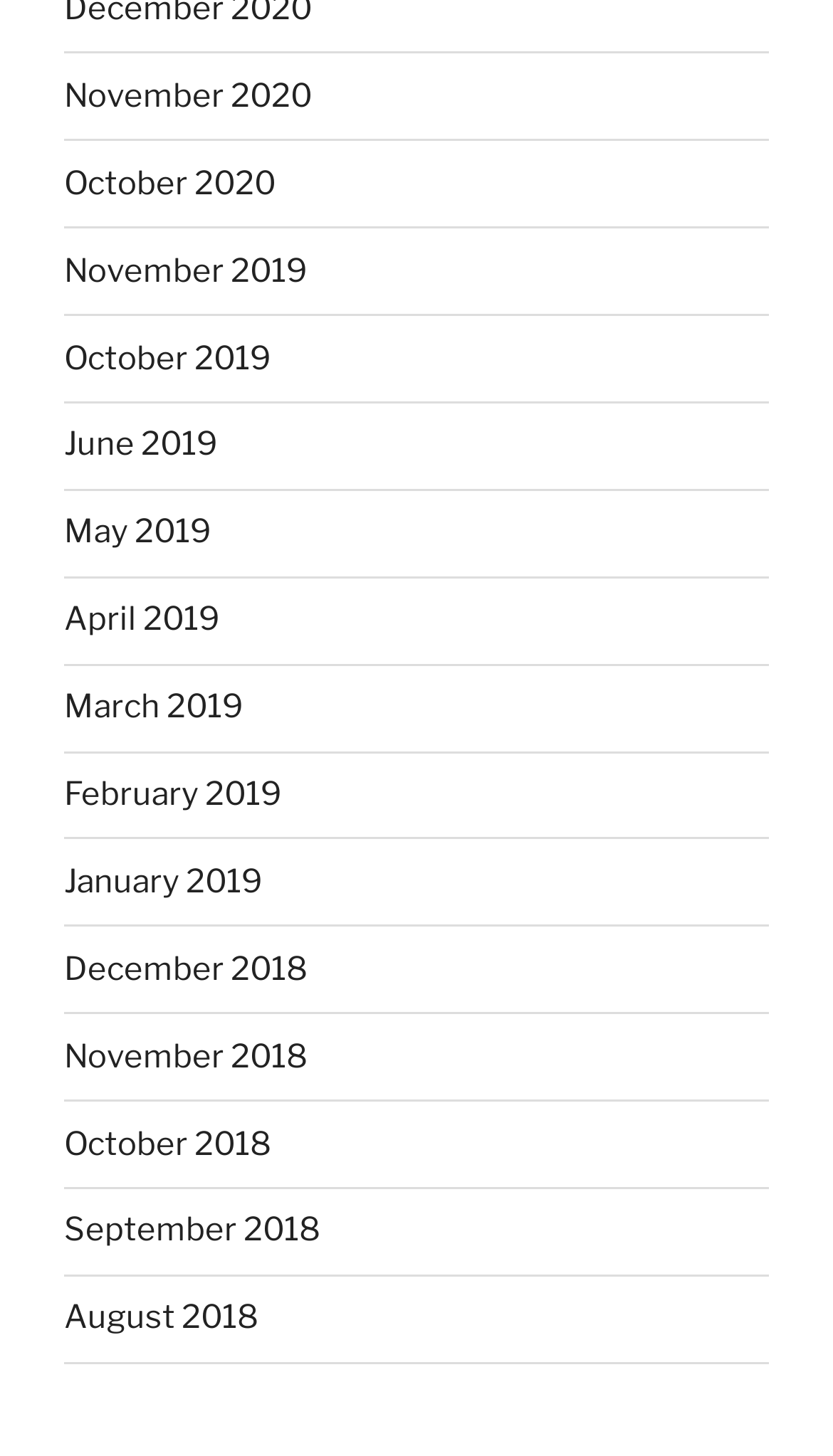Using the element description: "January 2019", determine the bounding box coordinates for the specified UI element. The coordinates should be four float numbers between 0 and 1, [left, top, right, bottom].

[0.077, 0.592, 0.315, 0.619]